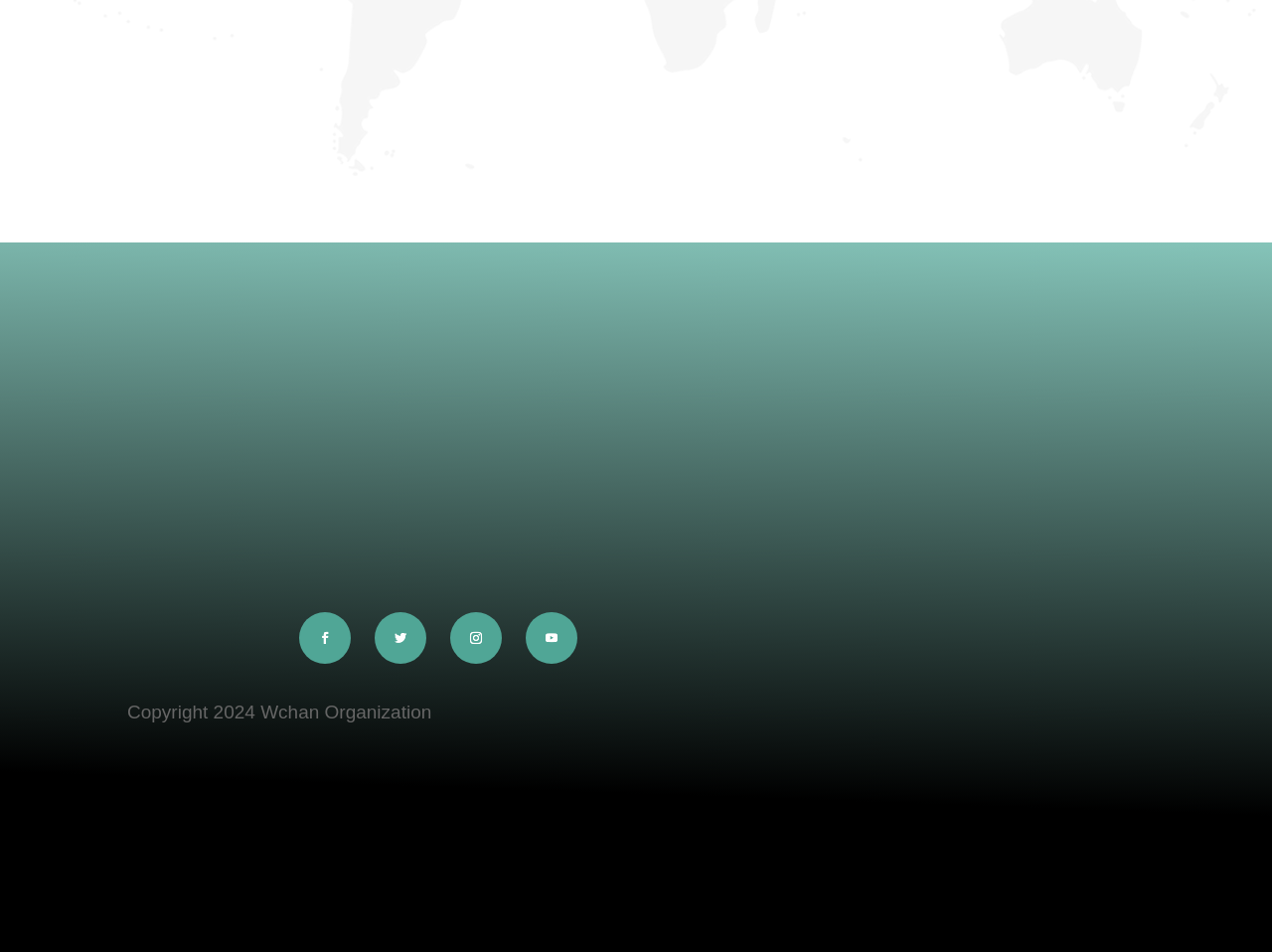Determine the bounding box for the HTML element described here: "Follow". The coordinates should be given as [left, top, right, bottom] with each number being a float between 0 and 1.

[0.235, 0.643, 0.276, 0.697]